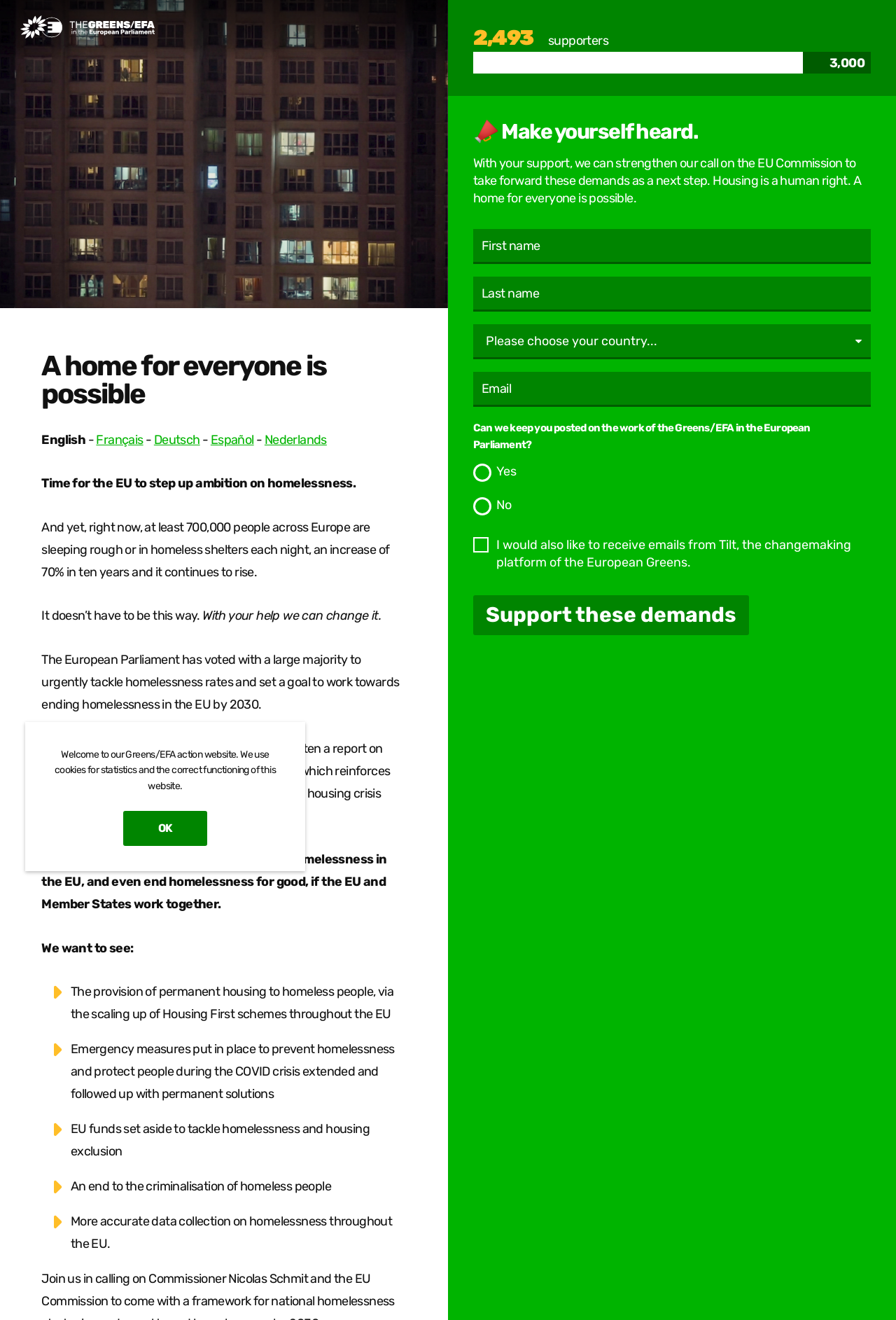Pinpoint the bounding box coordinates for the area that should be clicked to perform the following instruction: "Click the 'Support these demands' button".

[0.528, 0.451, 0.836, 0.481]